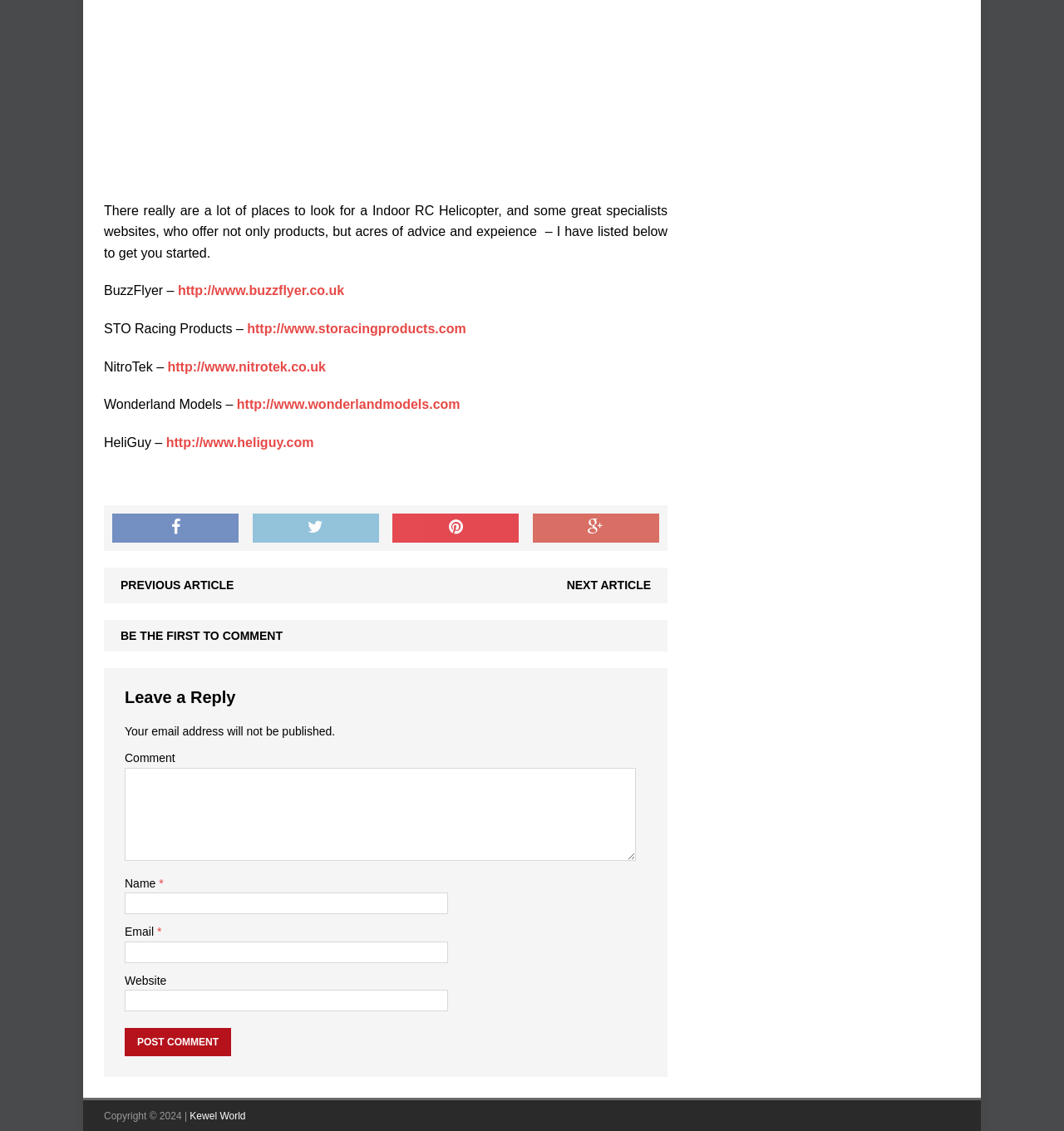Given the element description: "parent_node: Name * name="author"", predict the bounding box coordinates of the UI element it refers to, using four float numbers between 0 and 1, i.e., [left, top, right, bottom].

[0.117, 0.789, 0.421, 0.809]